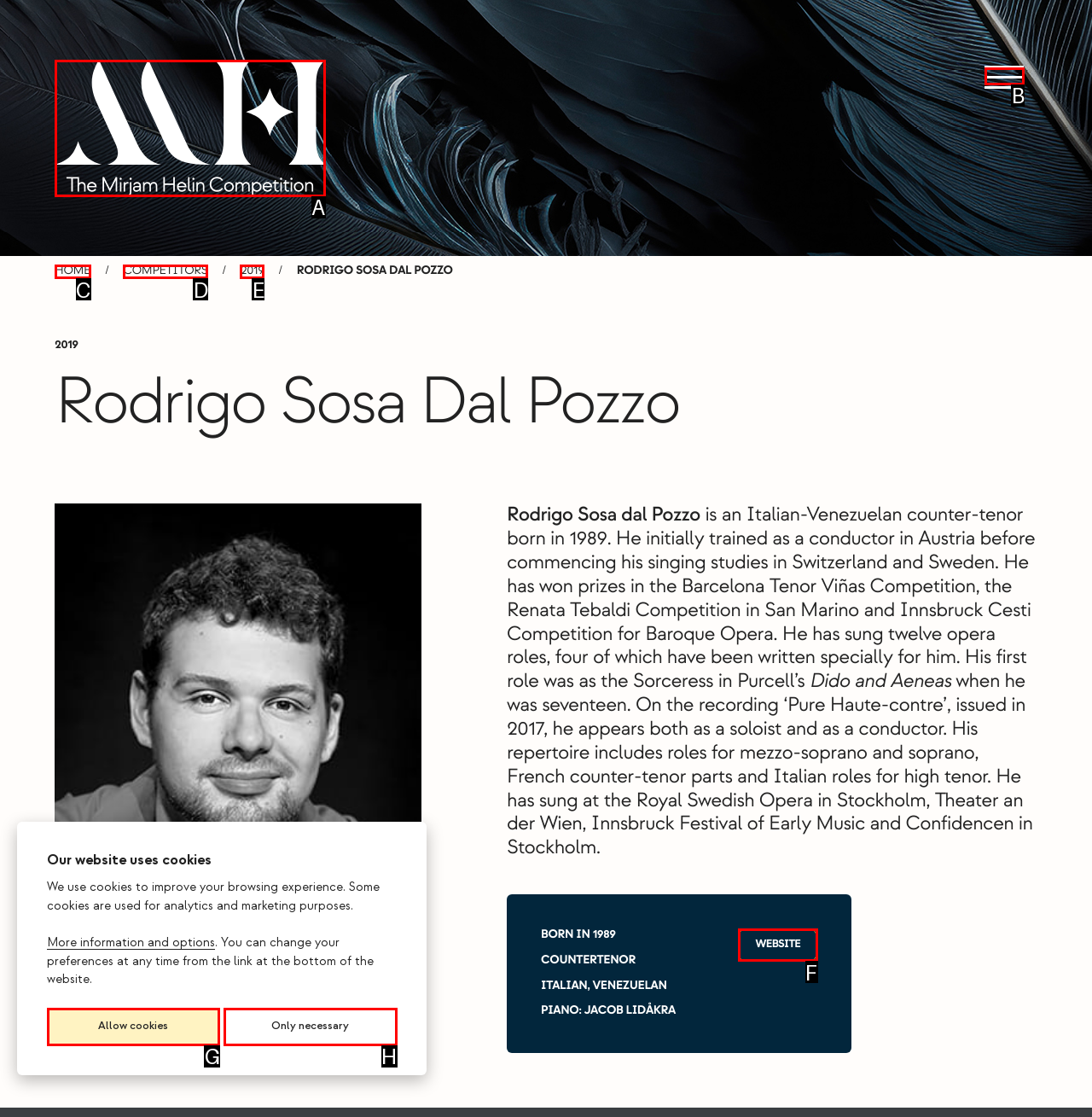Indicate the UI element to click to perform the task: Open main menu. Reply with the letter corresponding to the chosen element.

B